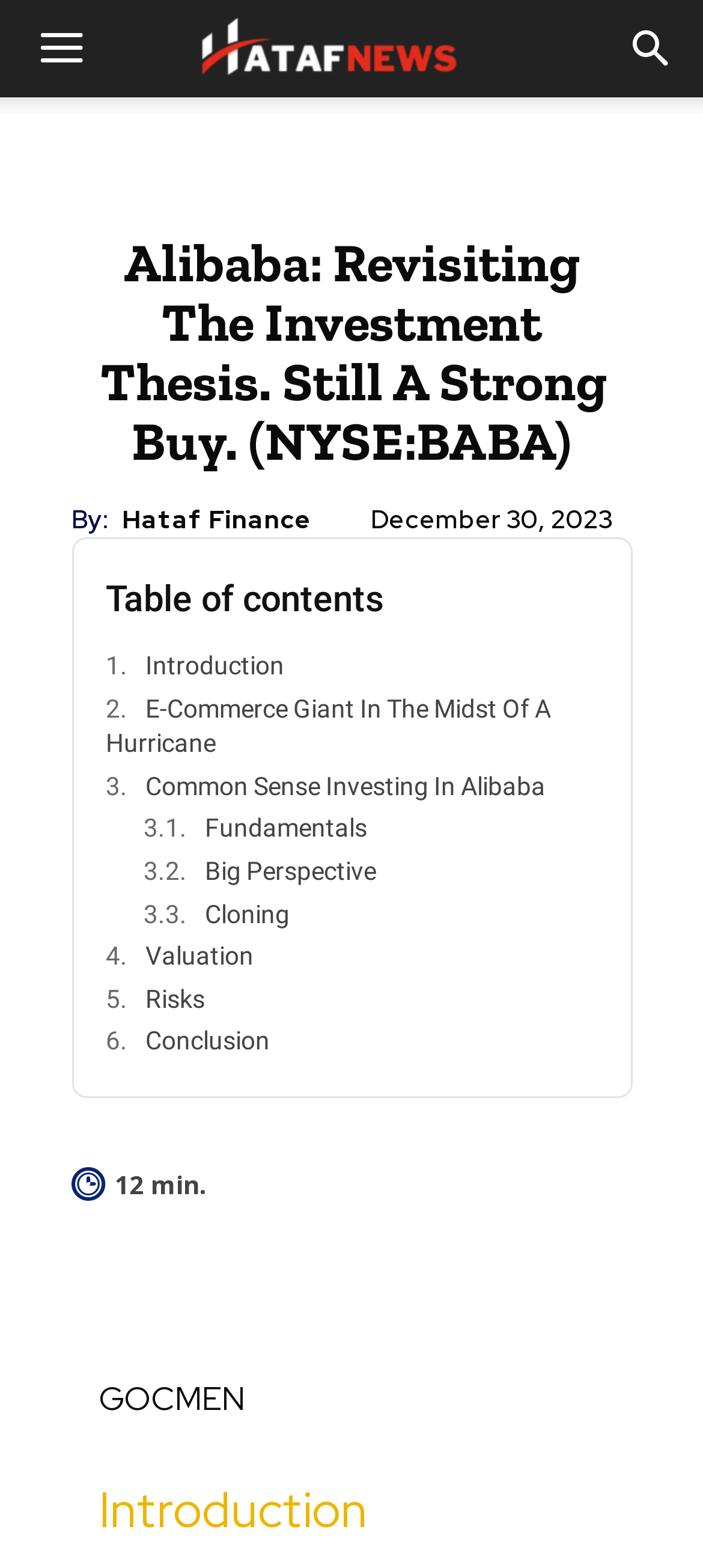Produce an extensive caption that describes everything on the webpage.

This webpage is an article about Alibaba's investment thesis, titled "Alibaba: Revisiting The Investment Thesis. Still A Strong Buy. (NYSE:BABA)". At the top right corner, there is a search button. On the top left, there is a mobile toggle link. 

Below the title, there is a byline that reads "By:" followed by a link to "Hataf Finance". Next to it, there is a timestamp showing the date "December 30, 2023". 

Underneath, there is a table of contents section with multiple links to different parts of the article, including "Introduction", "E-Commerce Giant In The Midst Of A Hurricane", "Common Sense Investing In Alibaba", "Fundamentals", "Big Perspective", "Cloning", "Valuation", "Risks", and "Conclusion". 

On the lower half of the page, there is a figure with a caption that reads "GOCMEN". Below the figure, there is a heading that reads "Introduction", which likely marks the beginning of the article's content.